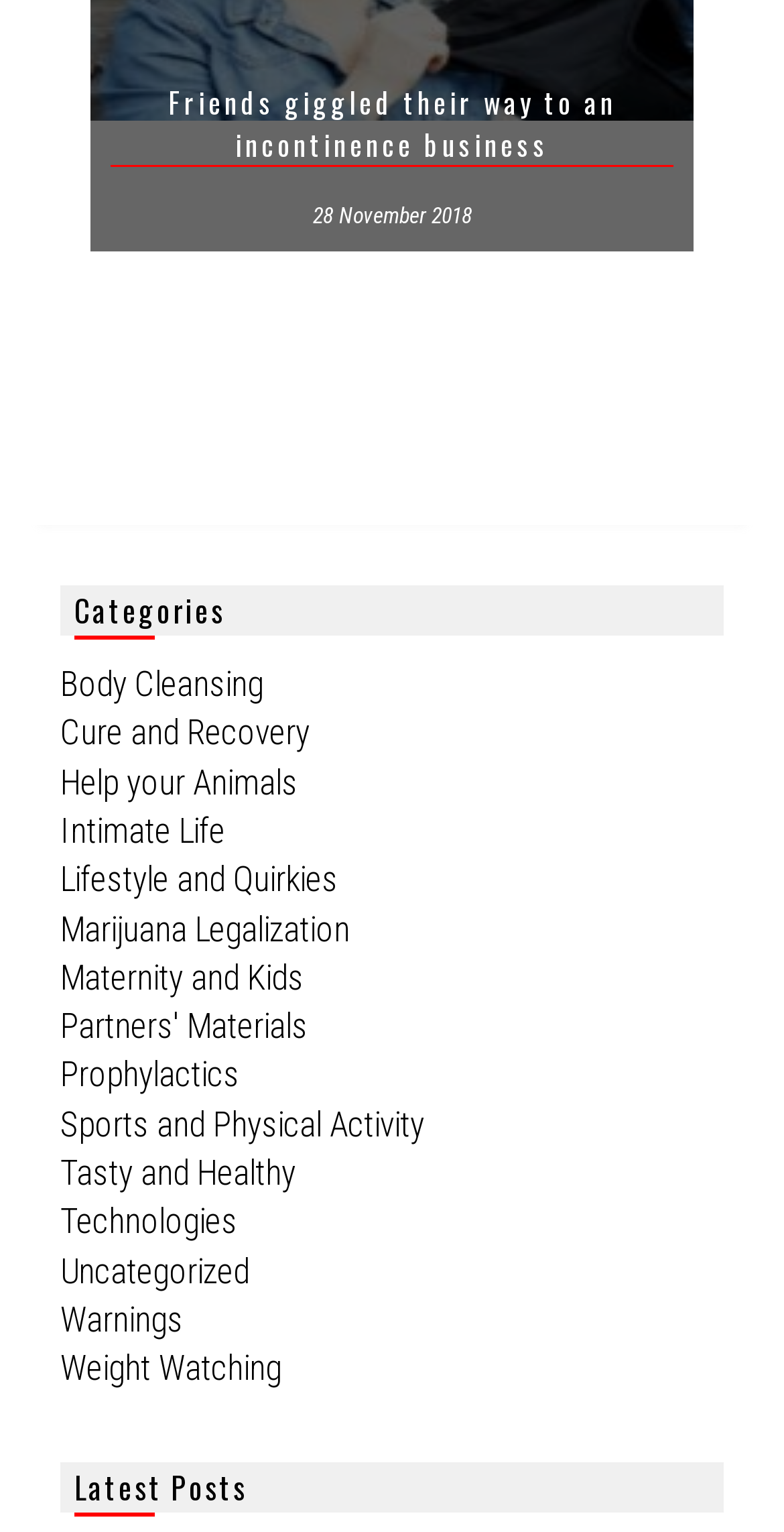Identify the bounding box coordinates of the specific part of the webpage to click to complete this instruction: "Explore the 'Tasty and Healthy' section".

[0.077, 0.752, 0.377, 0.778]